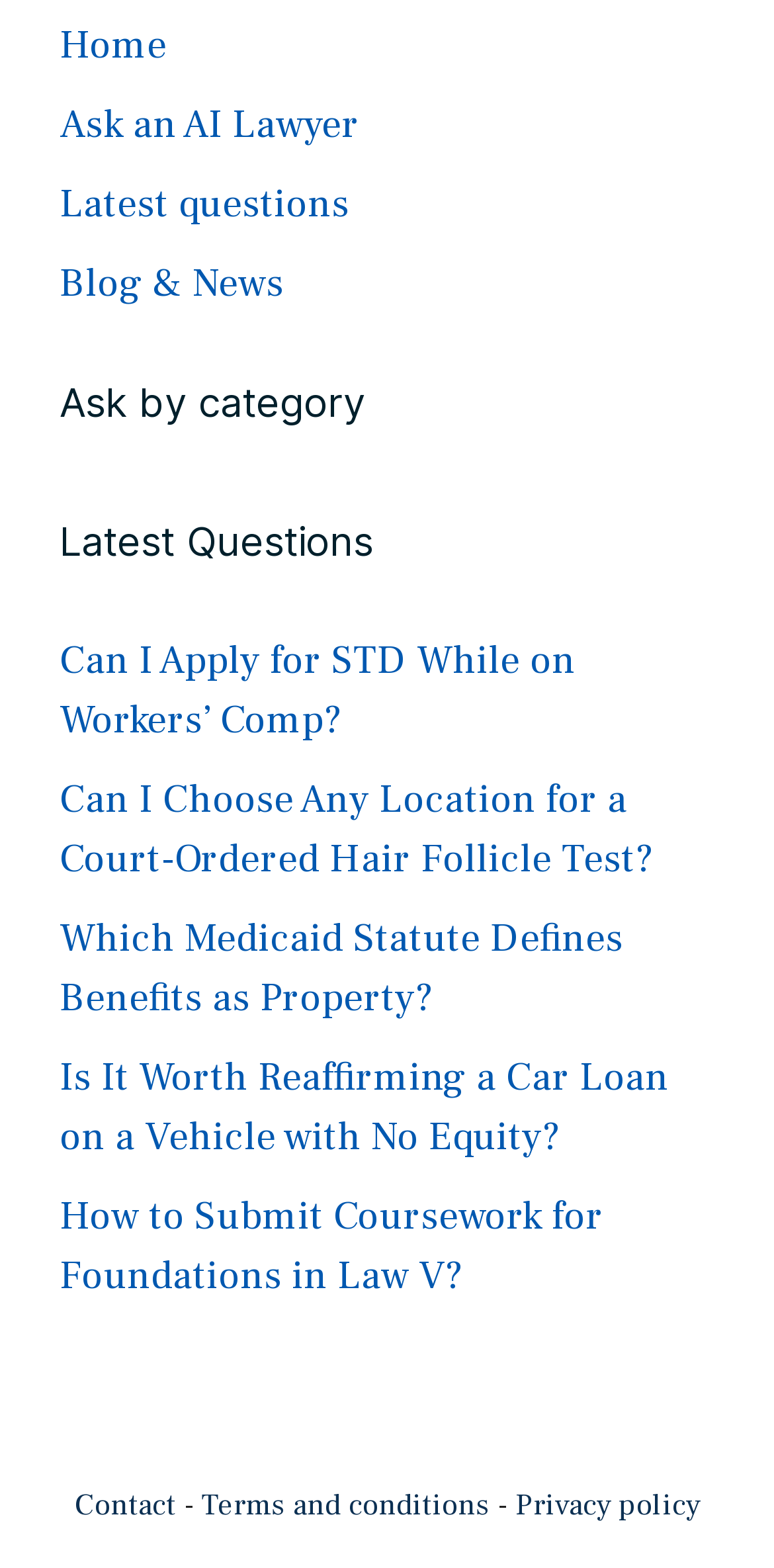Please locate the bounding box coordinates for the element that should be clicked to achieve the following instruction: "Read 'Terms and conditions'". Ensure the coordinates are given as four float numbers between 0 and 1, i.e., [left, top, right, bottom].

[0.26, 0.948, 0.632, 0.972]